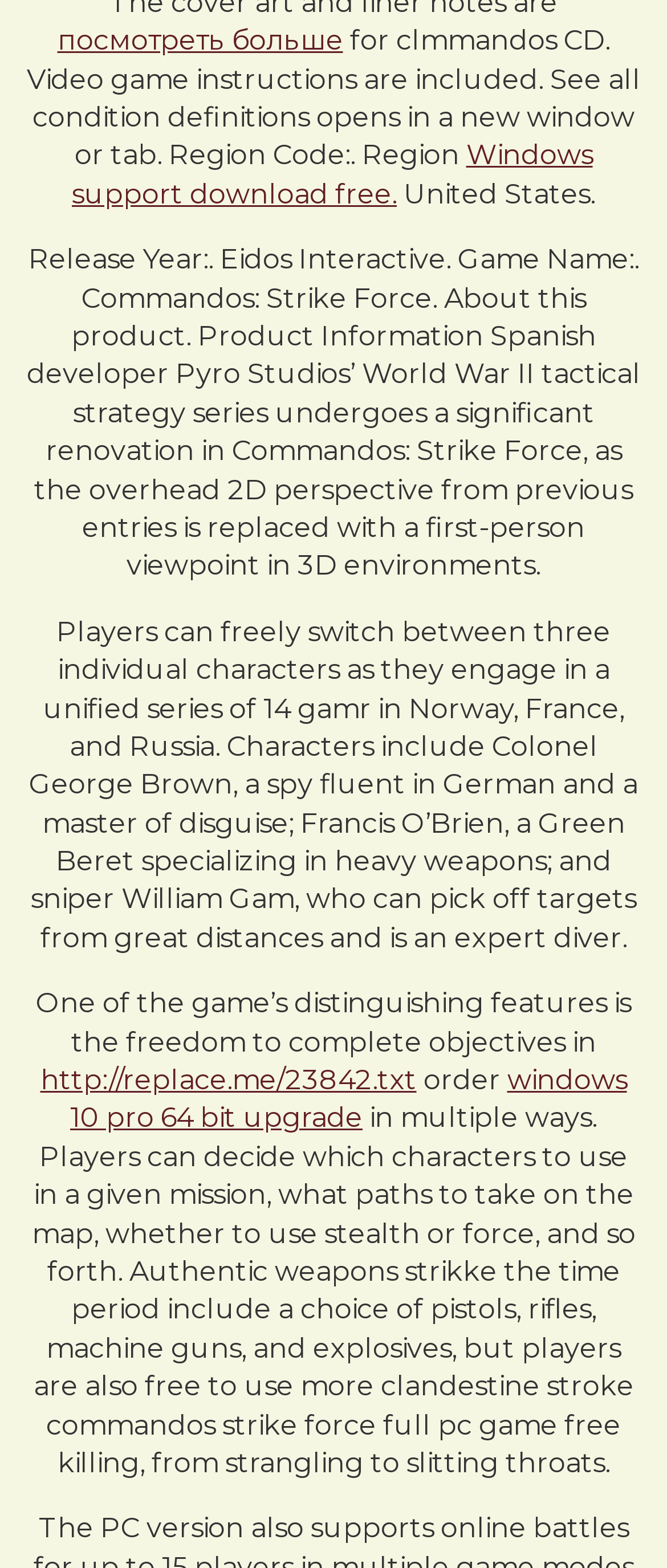What is unique about the gameplay of Commandos: Strike Force?
Look at the image and respond with a one-word or short phrase answer.

Freedom to complete objectives in multiple ways